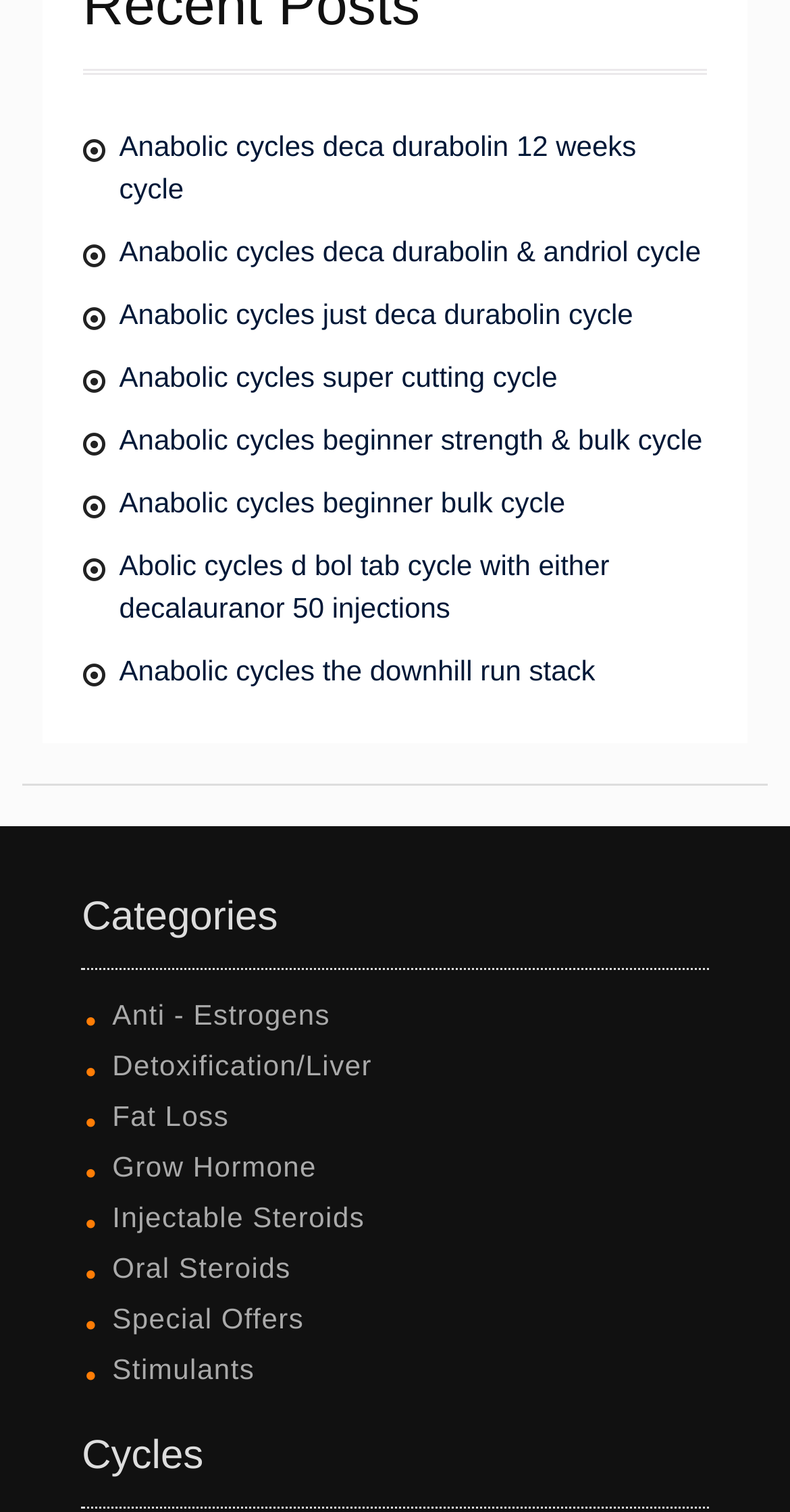Identify the bounding box coordinates necessary to click and complete the given instruction: "Click on Anabolic cycles deca durabolin 12 weeks cycle".

[0.151, 0.086, 0.805, 0.136]